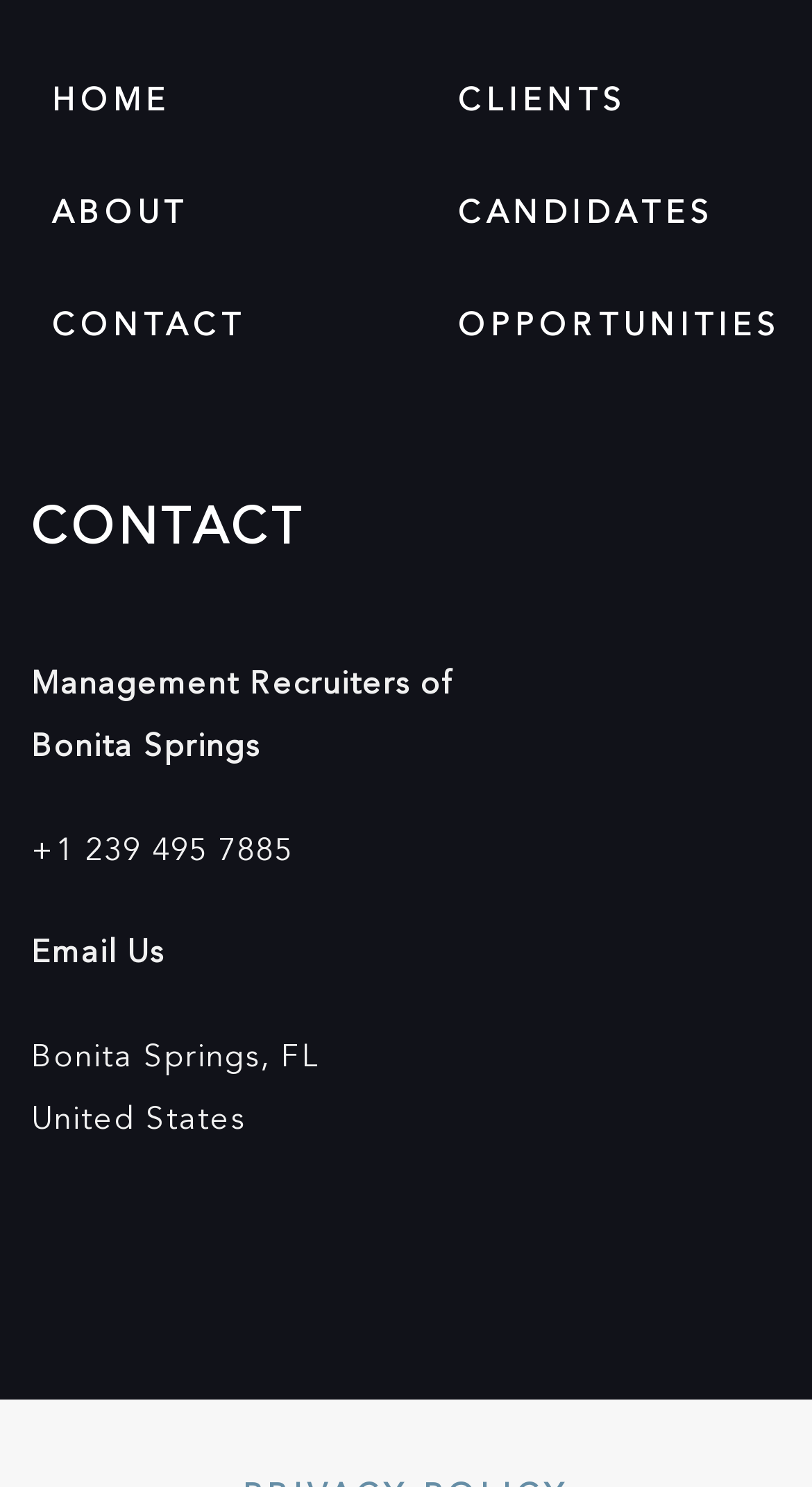Answer the question in a single word or phrase:
What is the phone number of Management Recruiters?

+1 239 495 7885